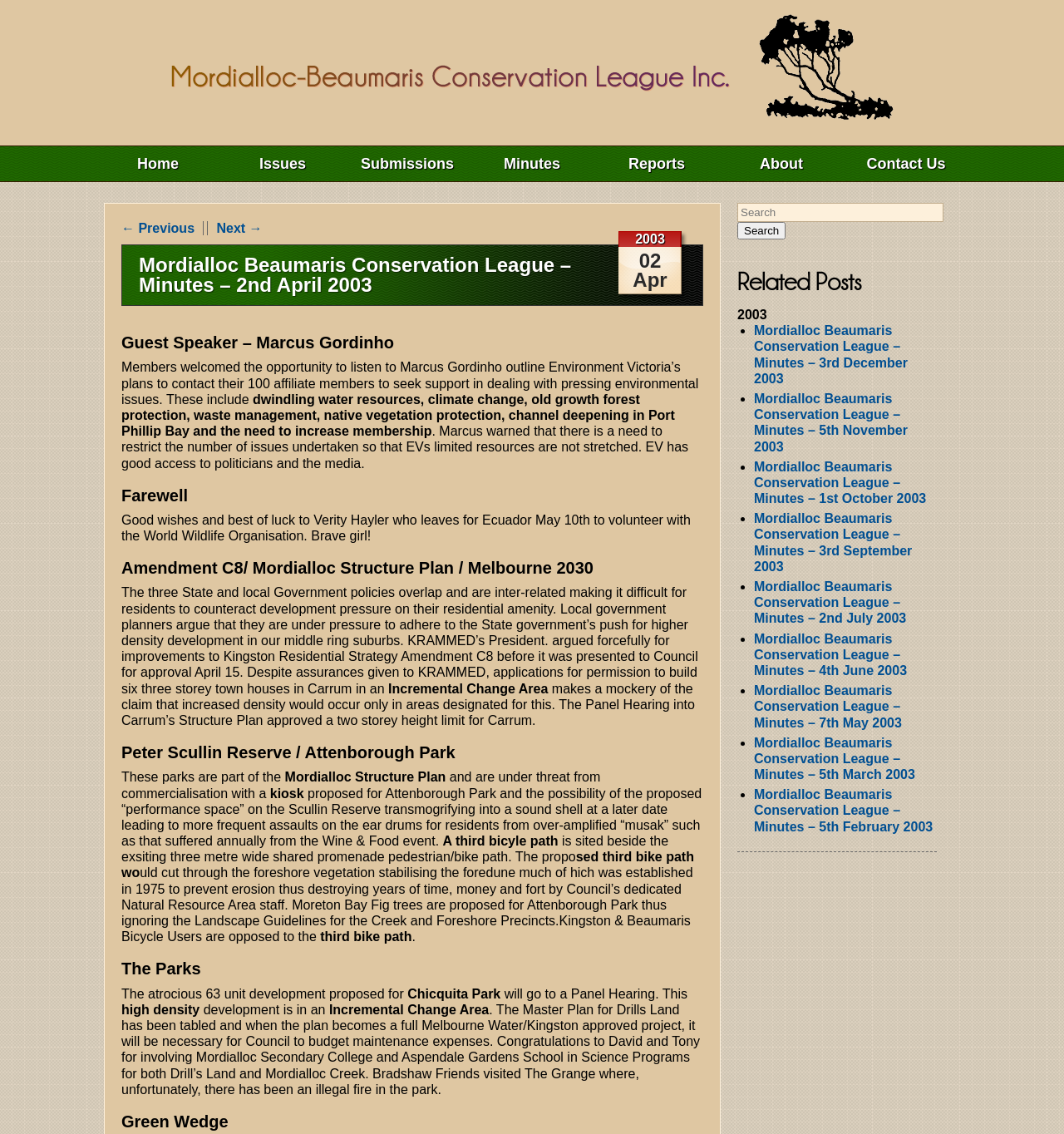Describe the entire webpage, focusing on both content and design.

The webpage is about the Mordialloc Beaumaris Conservation League, specifically the minutes of a meeting held on April 2nd, 2003. At the top of the page, there is a navigation menu with links to different sections of the website, including "Home", "Issues", "Submissions", "Minutes", "Reports", "About", and "Contact Us". Below the navigation menu, there are links to navigate to the previous and next pages.

The main content of the page is divided into several sections, each with a heading. The first section is about a guest speaker, Marcus Gordinho, who discussed Environment Victoria's plans to address environmental issues. The next section is about farewell wishes to Verity Hayler, who is leaving to volunteer with the World Wildlife Organisation.

The following sections discuss various topics, including Amendment C8/Mordialloc Structure Plan/Melbourne 2030, Peter Scullin Reserve/Attenborough Park, and The Parks. These sections contain paragraphs of text discussing issues related to development, conservation, and environmental concerns.

On the right side of the page, there is a complementary section with a search box and a button labeled "Search". Below the search box, there is a heading "Related Posts" with a list of links to other minutes from 2003.

Overall, the webpage appears to be a meeting minutes document with a focus on environmental conservation and community issues in the Mordialloc and Beaumaris areas.